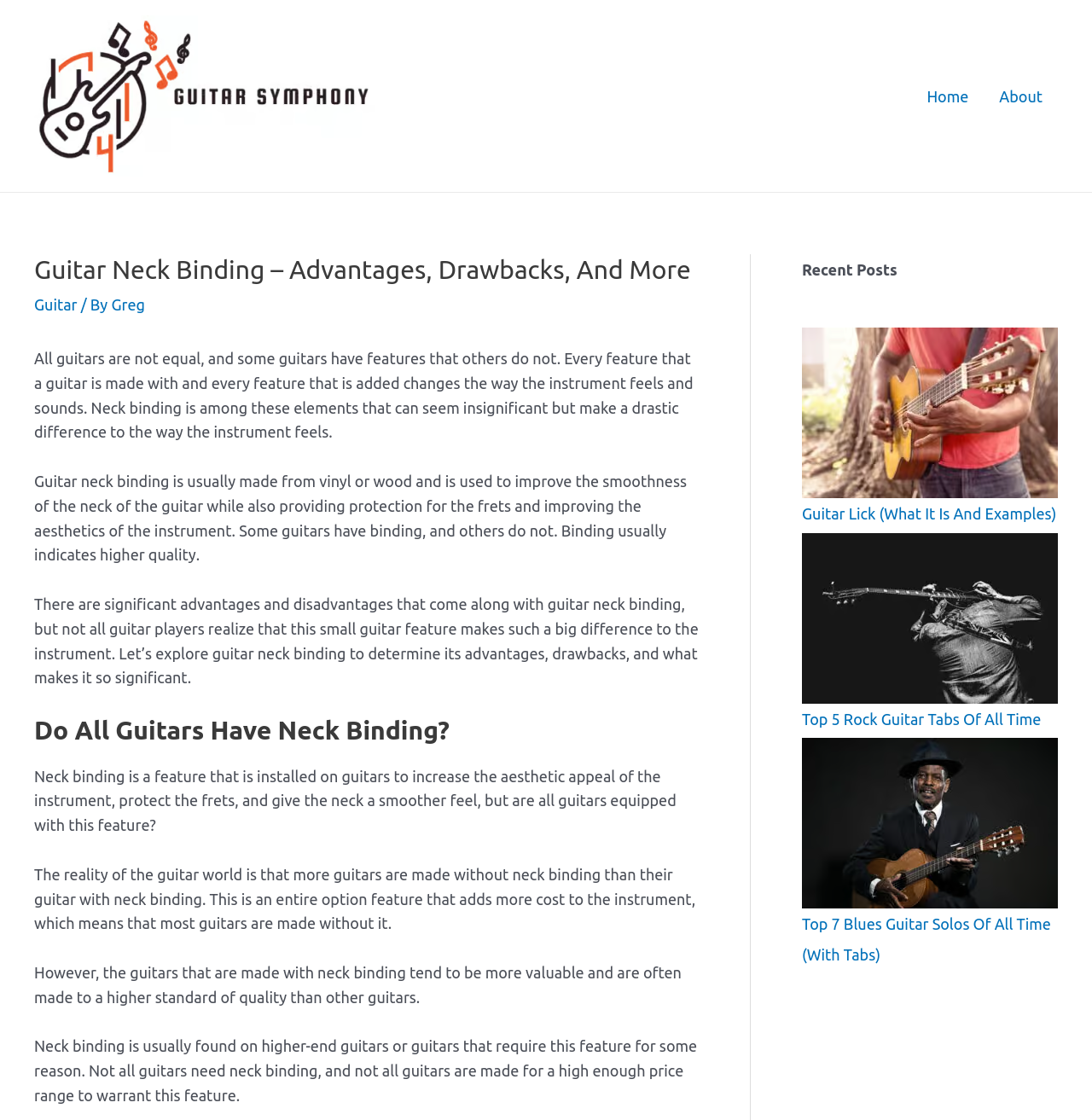Provide a short answer using a single word or phrase for the following question: 
What is the topic of the recent post 'Guitar Lick (What It Is And Examples)'?

Guitar Lick